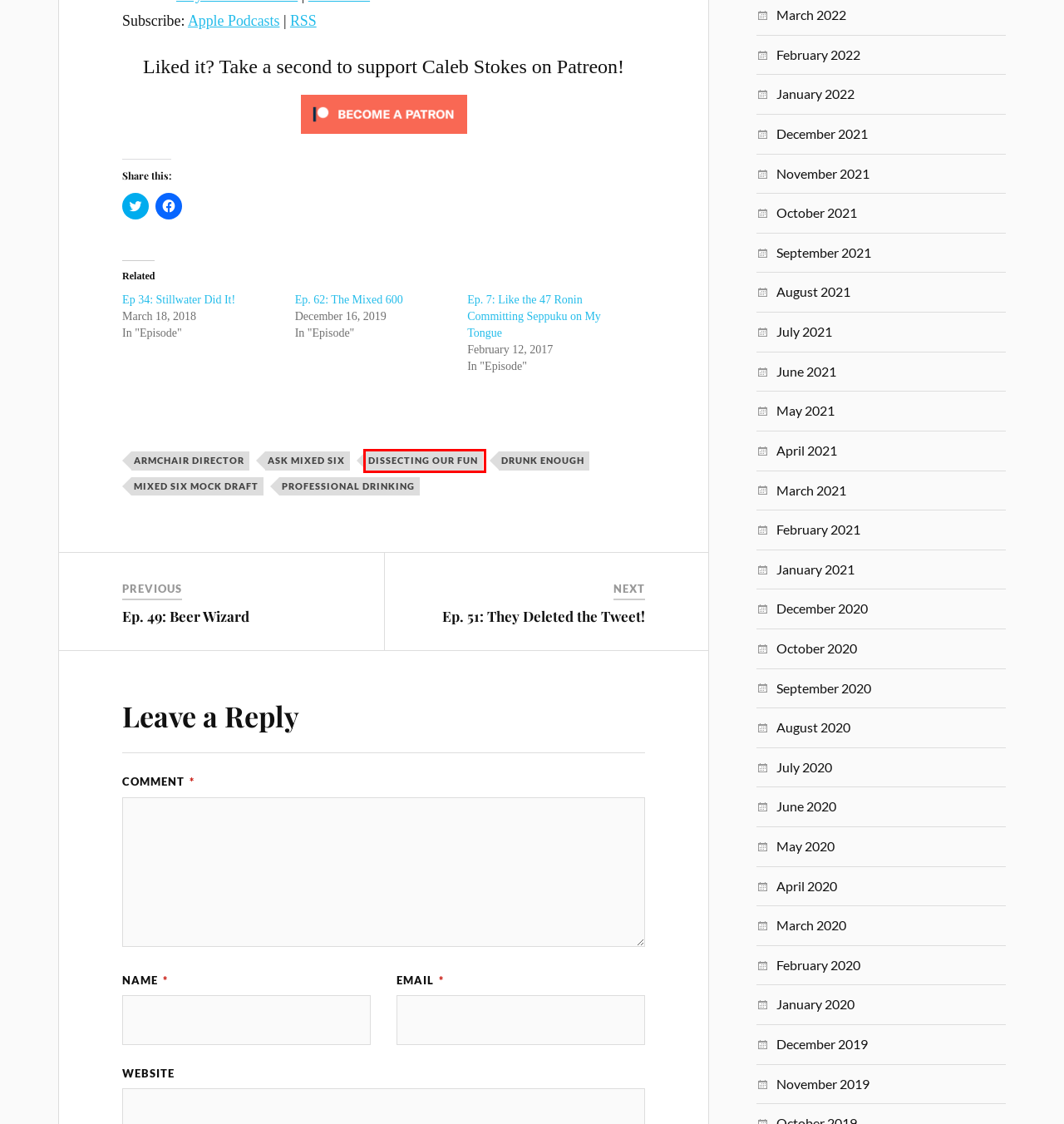Review the screenshot of a webpage that includes a red bounding box. Choose the webpage description that best matches the new webpage displayed after clicking the element within the bounding box. Here are the candidates:
A. Dissecting Our Fun – The Mixed Six Podcast
B. April 2021 – The Mixed Six Podcast
C. Ep. 62: The Mixed 600 – The Mixed Six Podcast
D. May 2021 – The Mixed Six Podcast
E. December 2019 – The Mixed Six Podcast
F. November 2021 – The Mixed Six Podcast
G. November 2019 – The Mixed Six Podcast
H. February 2021 – The Mixed Six Podcast

A